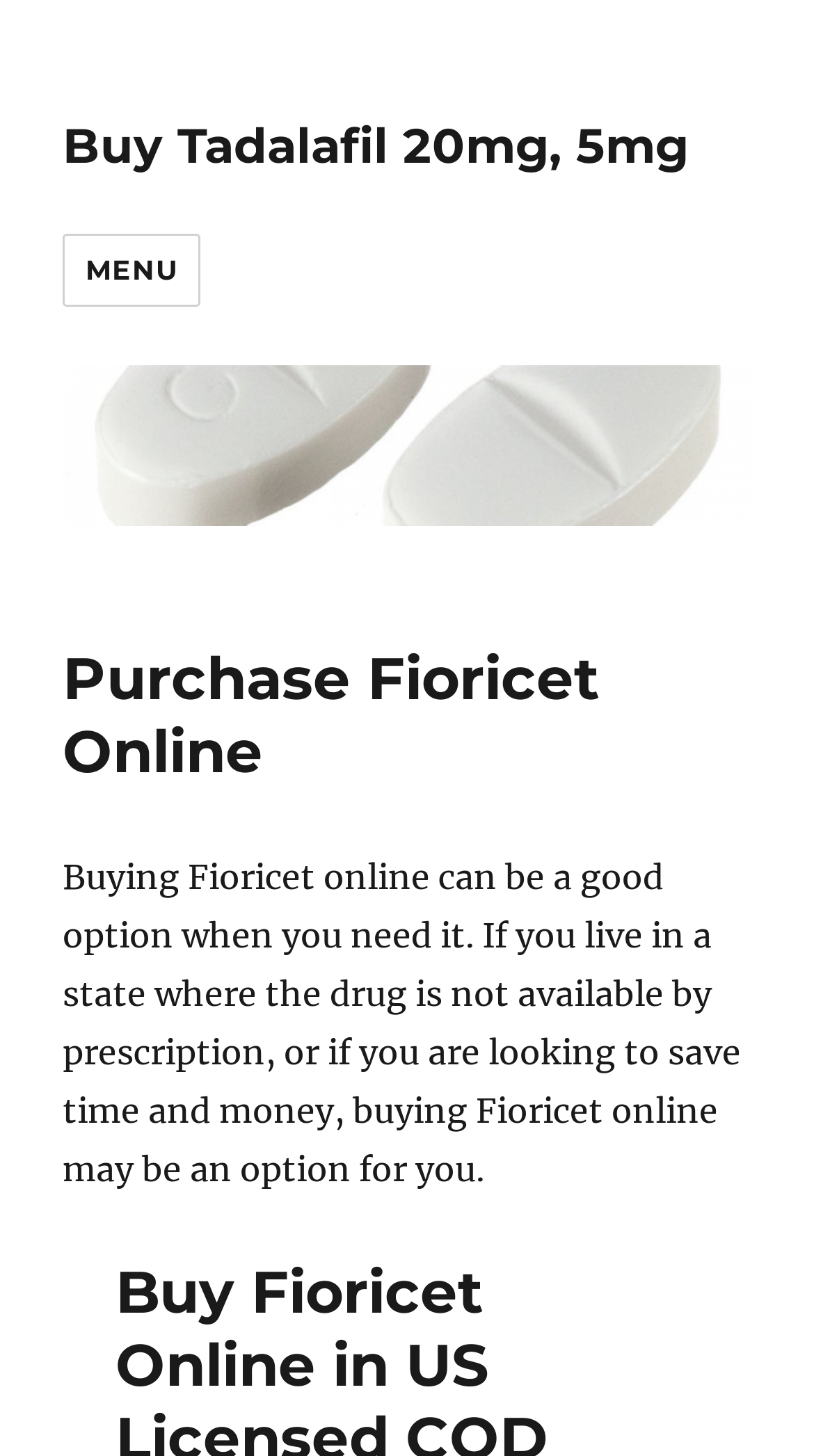Please examine the image and provide a detailed answer to the question: What is the main topic of the webpage content?

The webpage content discusses the benefits and options of buying Fioricet online, including saving time and money, and its availability in certain states.